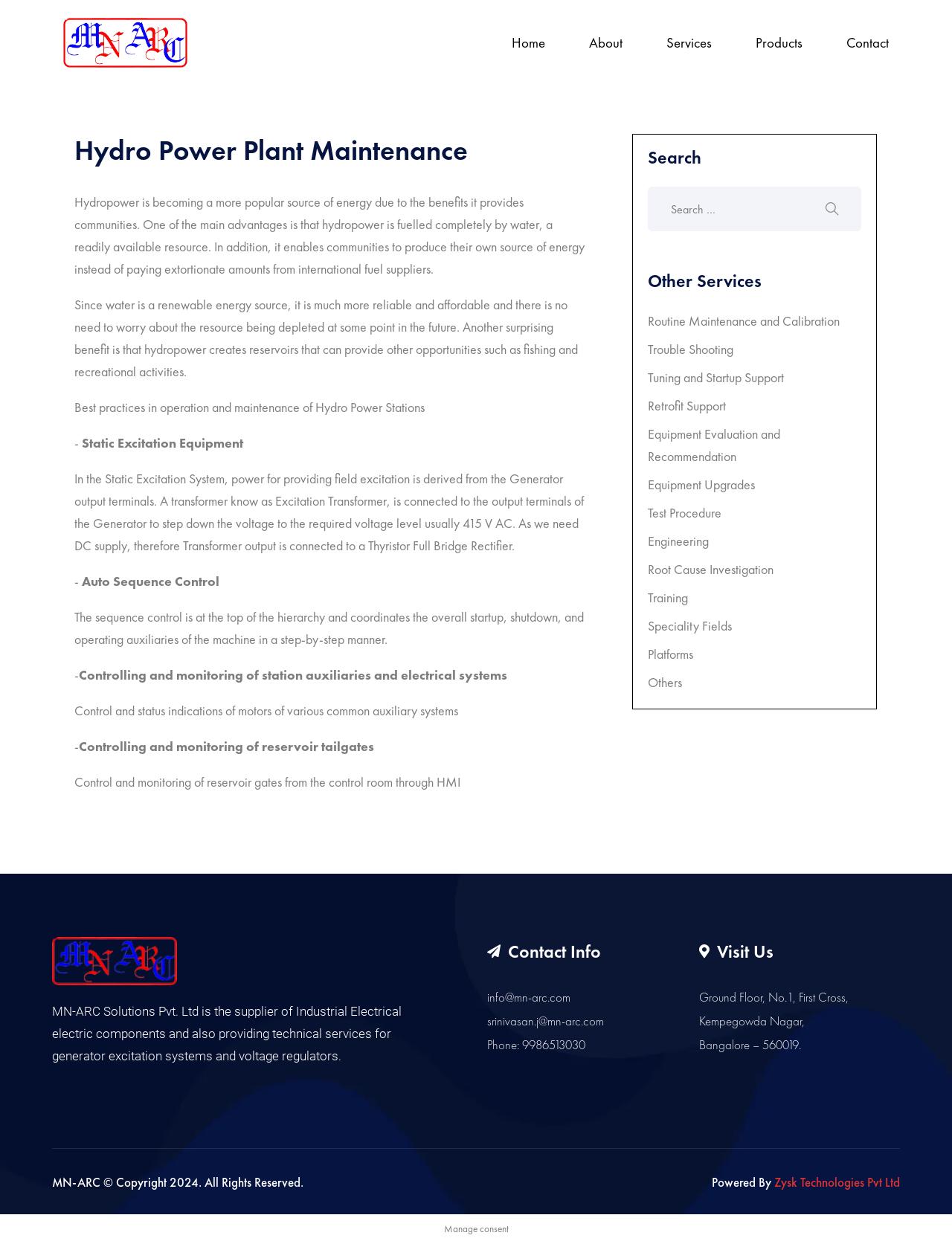Please determine the bounding box coordinates for the element with the description: "alt="MN-ARC"".

[0.066, 0.0, 0.196, 0.069]